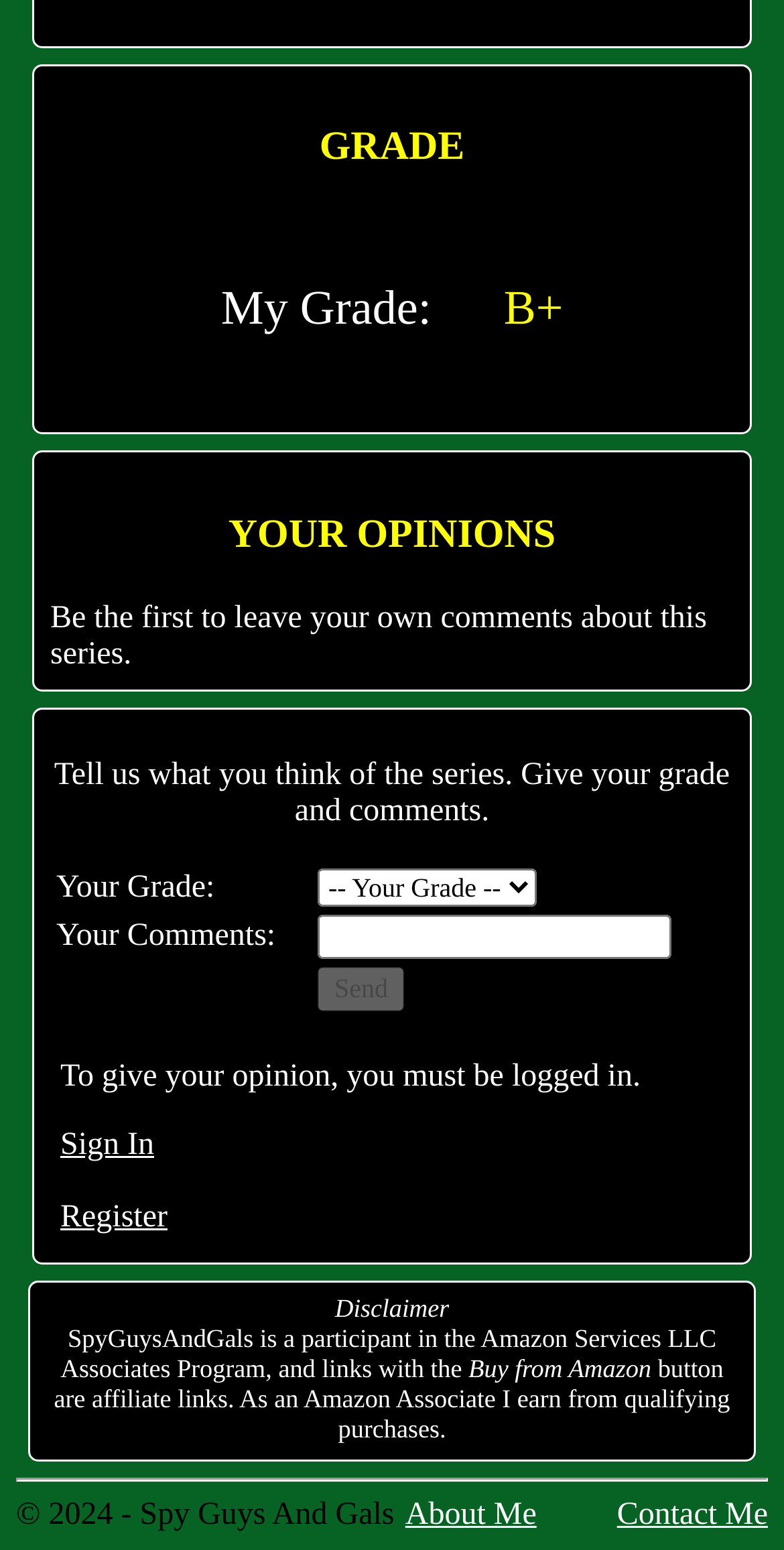Answer the question with a single word or phrase: 
What is required to give an opinion?

Login